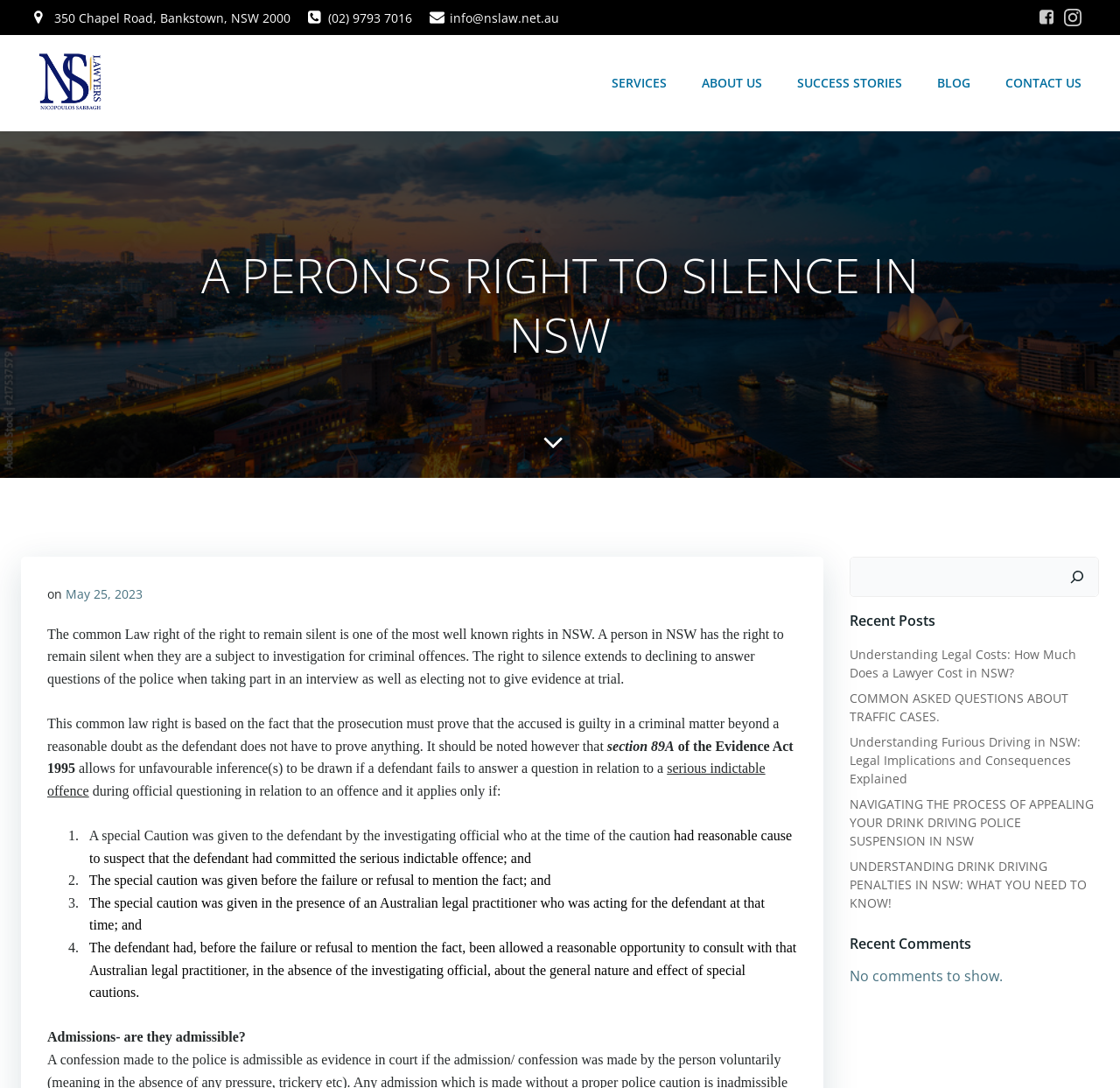Can you find and provide the title of the webpage?

A PERONS’S RIGHT TO SILENCE IN NSW